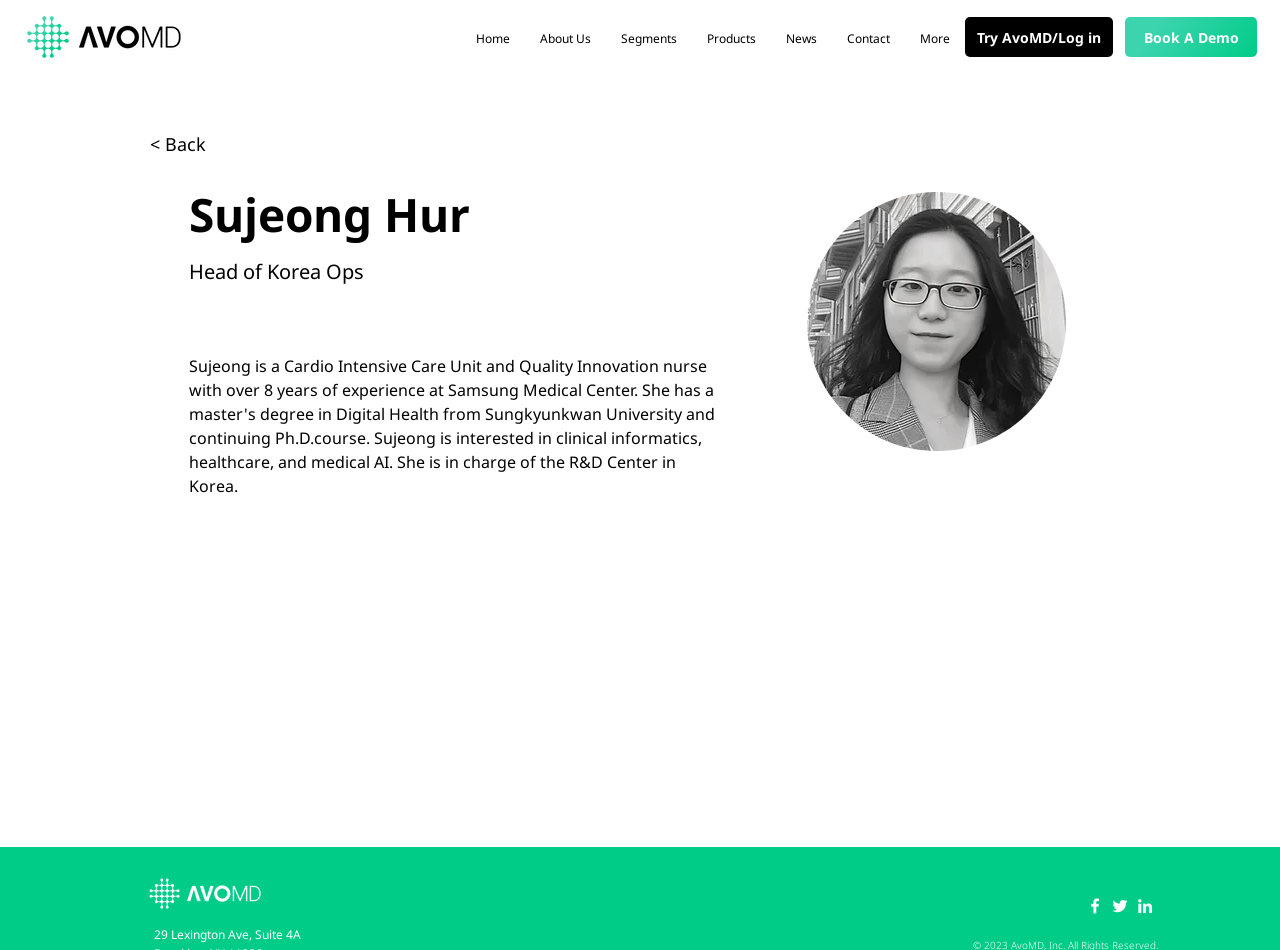What is the job title of Sujeong Hur?
Using the image provided, answer with just one word or phrase.

Head of Korea Ops